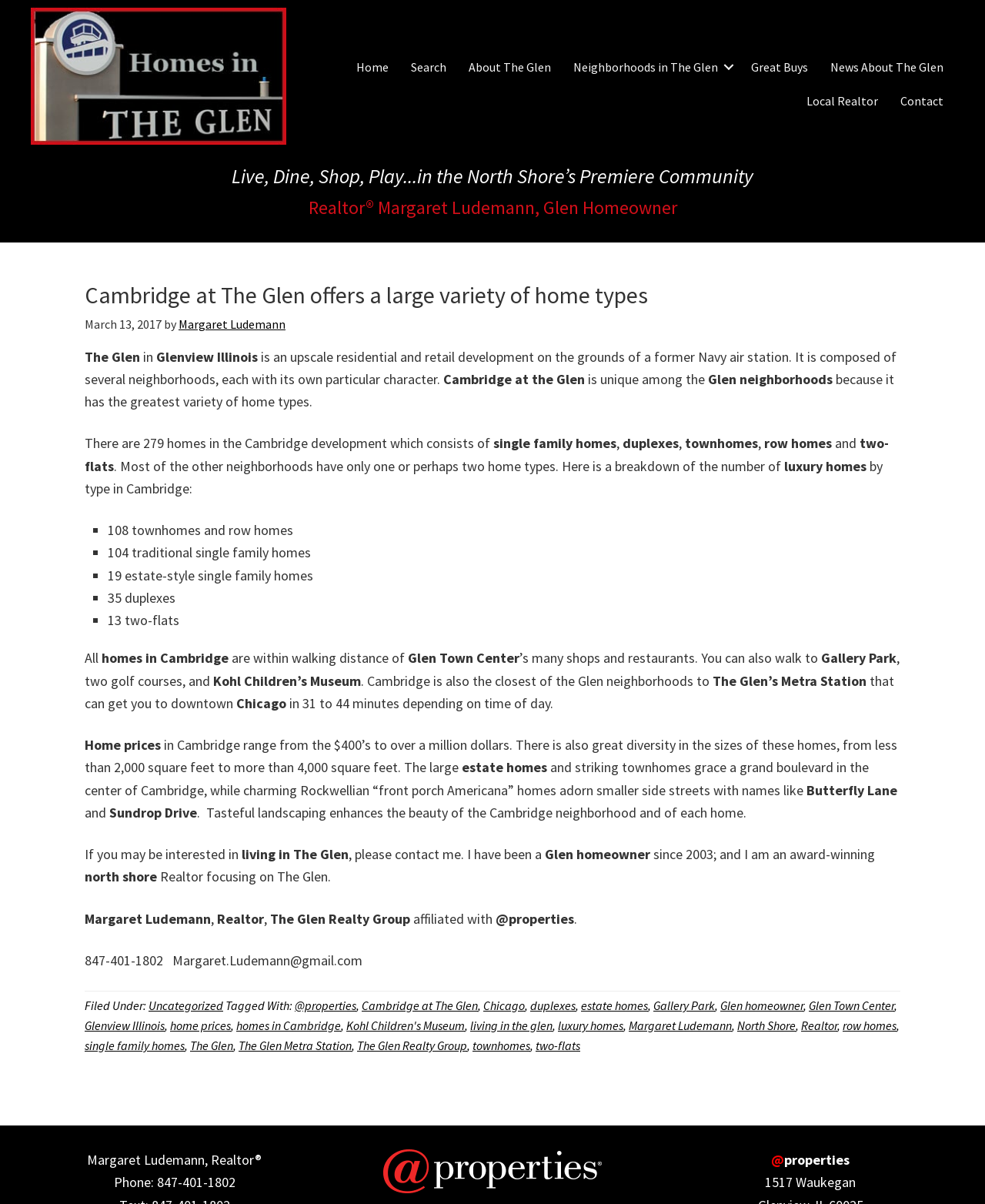What is the closest Metra Station to Cambridge?
Please craft a detailed and exhaustive response to the question.

The webpage states that Cambridge is the closest of the Glen neighborhoods to The Glen’s Metra Station, which can get you to downtown Chicago in 31 to 44 minutes depending on the time of day.